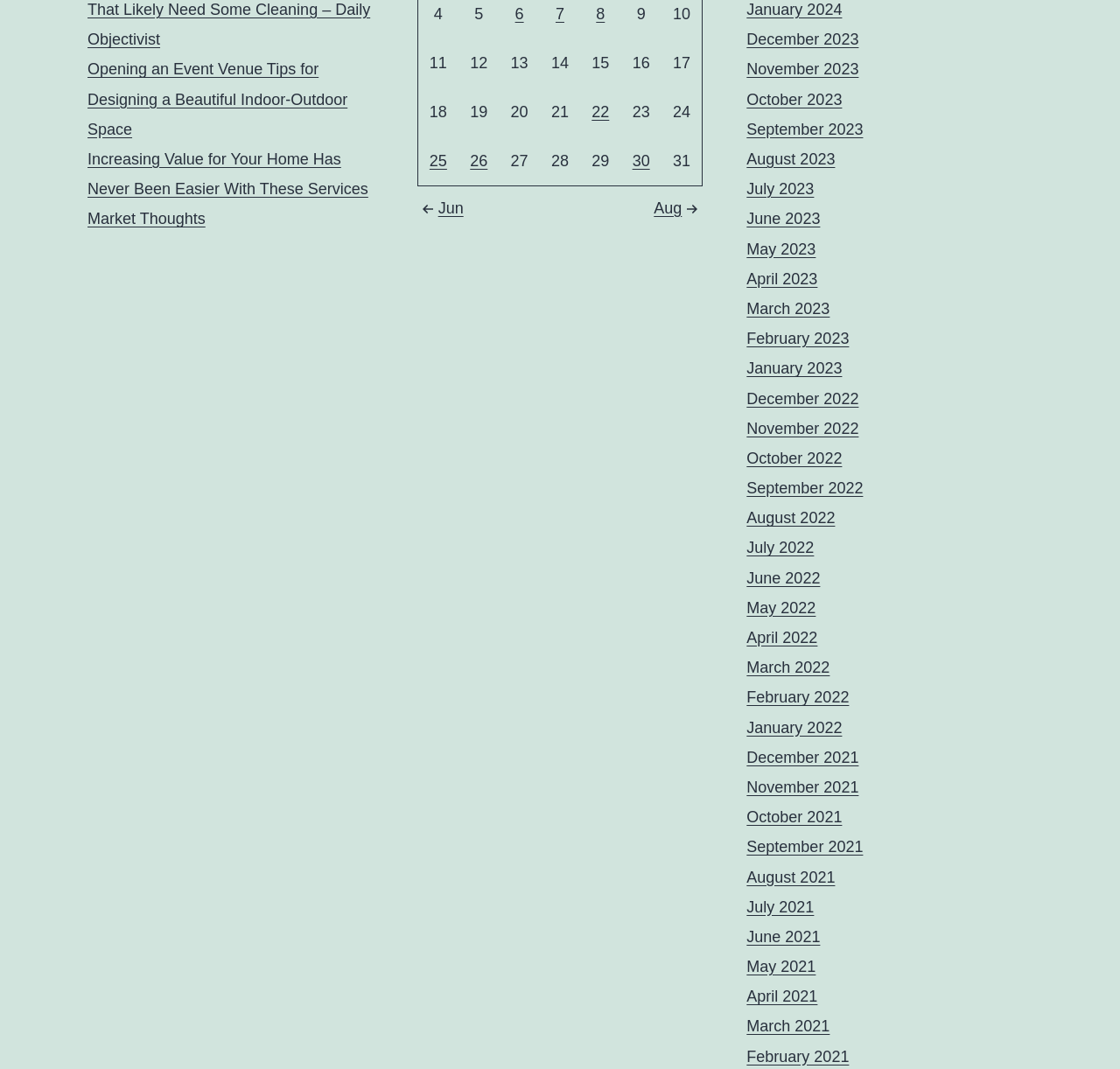What is the month next to 'Jun'?
Using the information presented in the image, please offer a detailed response to the question.

In the navigation section, 'Jun' is followed by a non-breaking space and then 'Aug', so the answer is 'Aug'.